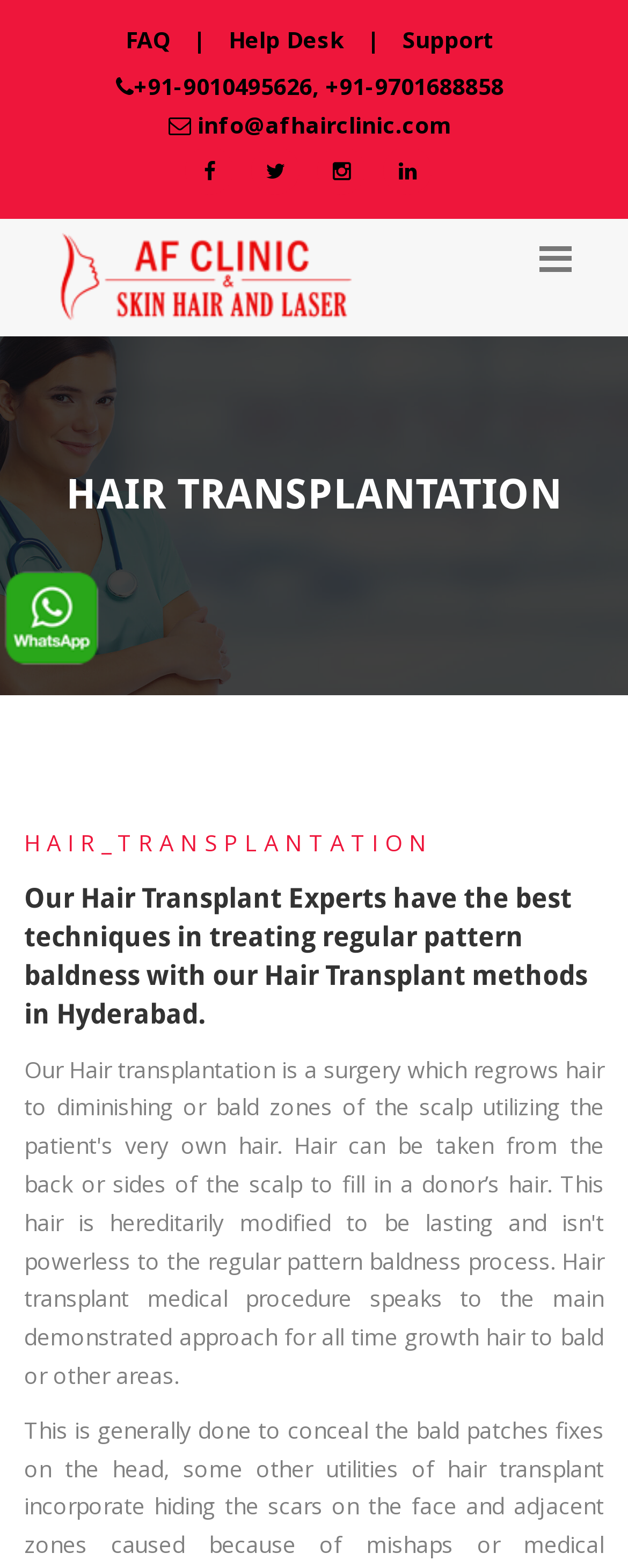Reply to the question with a single word or phrase:
What is the email address for hair transplant inquiries?

info@afhairclinic.com